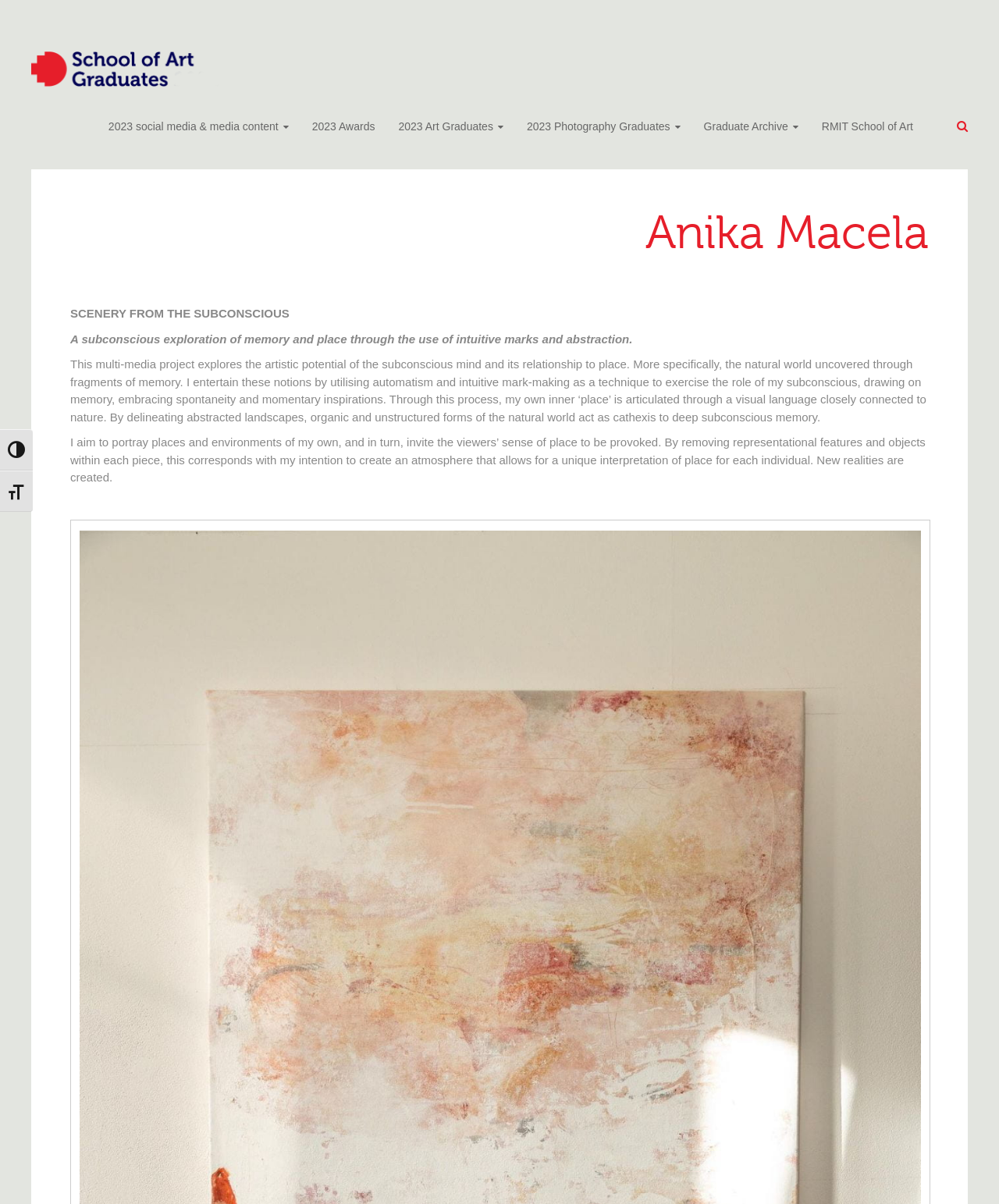Determine the bounding box coordinates of the UI element described below. Use the format (top-left x, top-left y, bottom-right x, bottom-right y) with floating point numbers between 0 and 1: Graduate Archive

[0.704, 0.082, 0.799, 0.128]